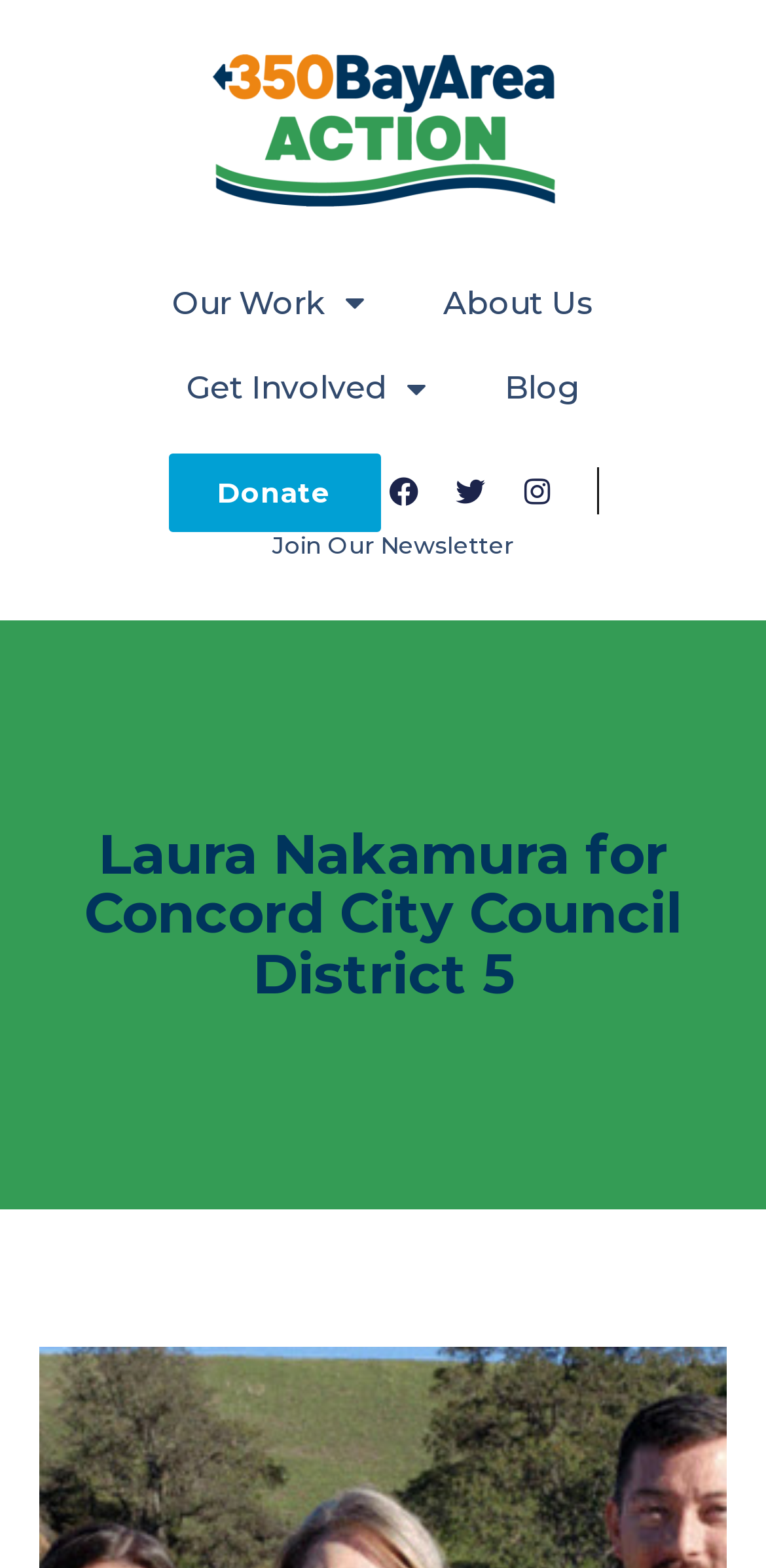How many social media links are available?
Refer to the image and provide a concise answer in one word or phrase.

3